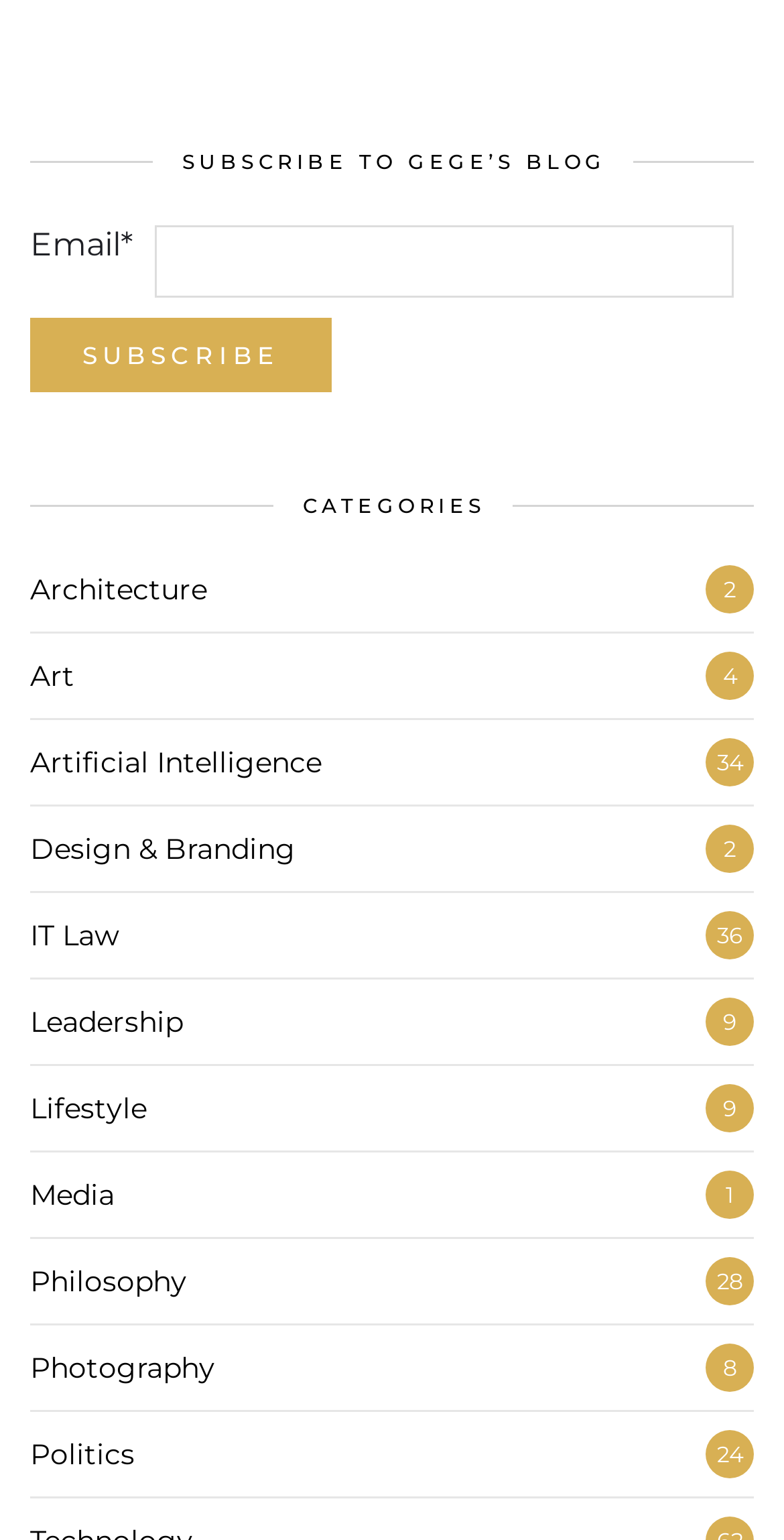Determine the bounding box coordinates for the clickable element required to fulfill the instruction: "Enter email address". Provide the coordinates as four float numbers between 0 and 1, i.e., [left, top, right, bottom].

[0.196, 0.147, 0.935, 0.194]